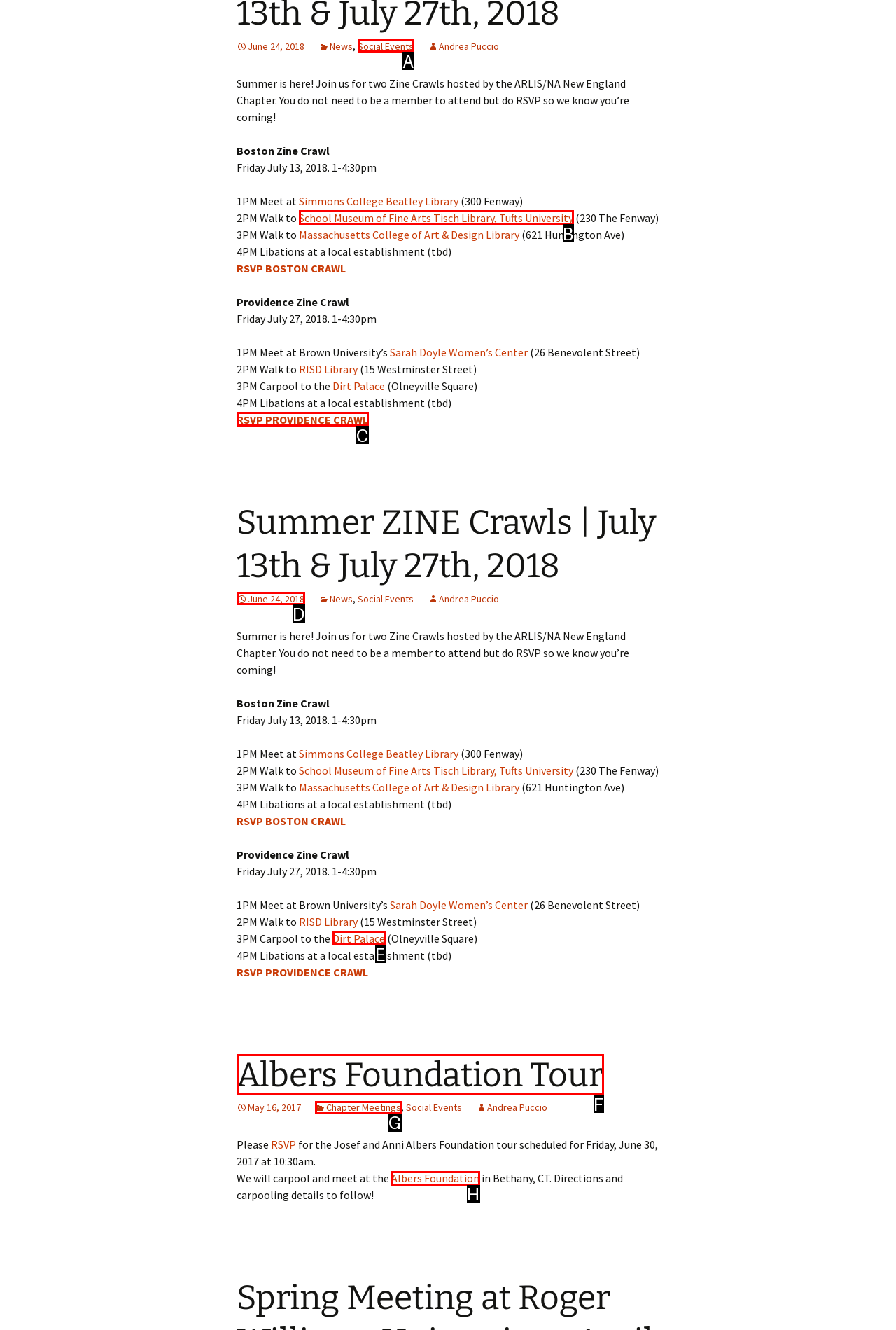To complete the task: Click on School Museum of Fine Arts Tisch Library, Tufts University, which option should I click? Answer with the appropriate letter from the provided choices.

B